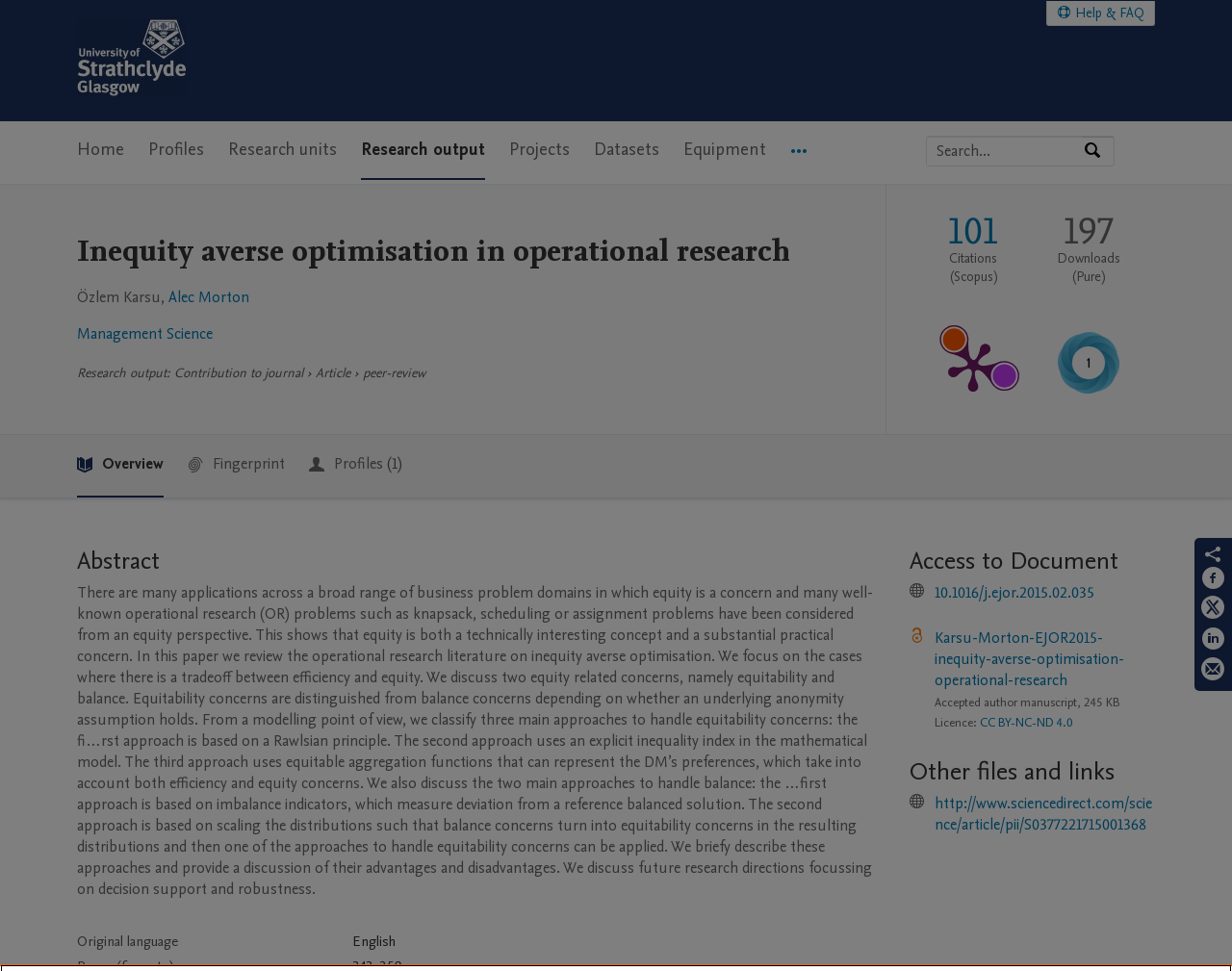Please find the bounding box coordinates of the clickable region needed to complete the following instruction: "View article abstract". The bounding box coordinates must consist of four float numbers between 0 and 1, i.e., [left, top, right, bottom].

[0.062, 0.561, 0.712, 0.594]